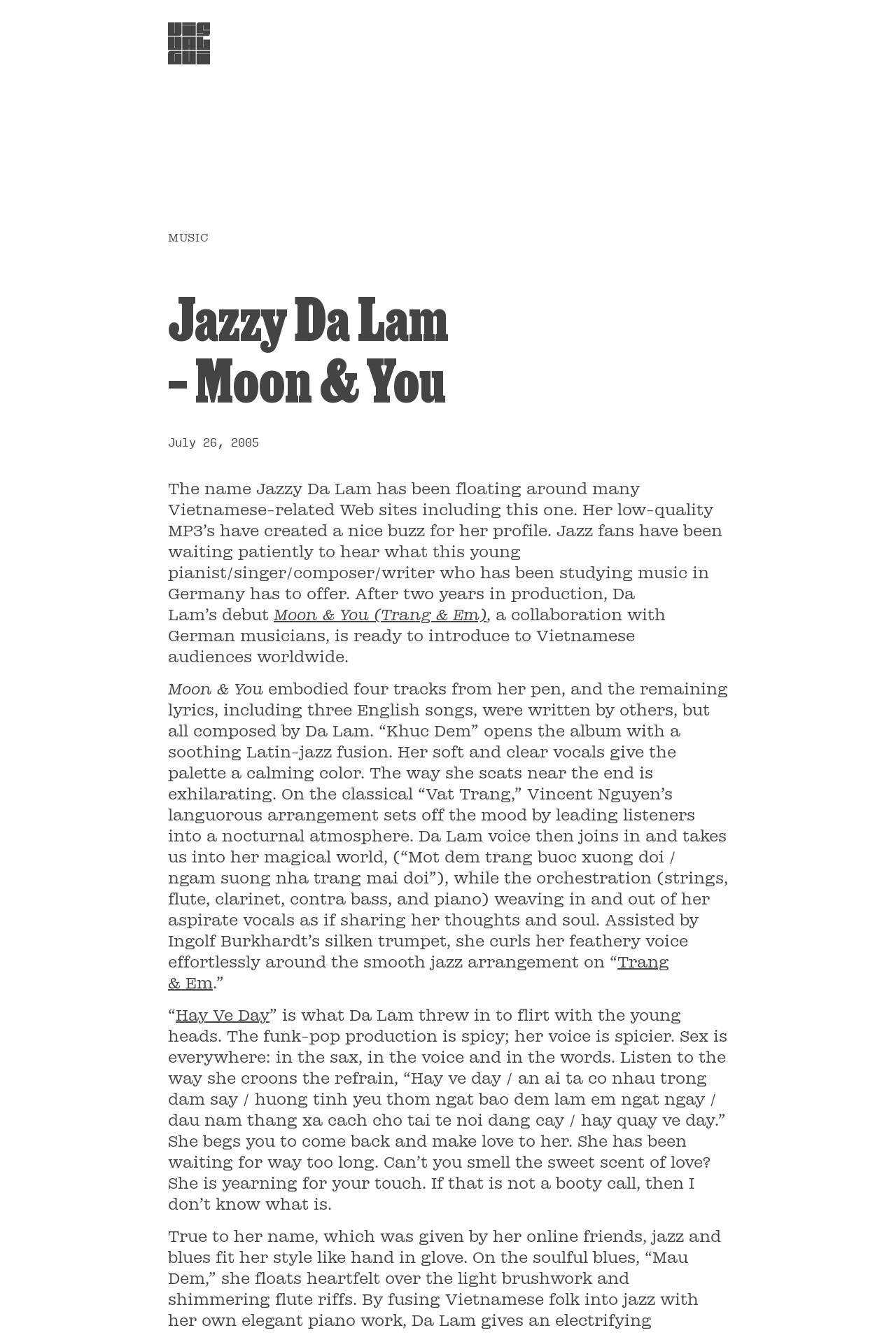Provide your answer to the question using just one word or phrase: What is the mood of the song 'Vat Trang'?

nocturnal